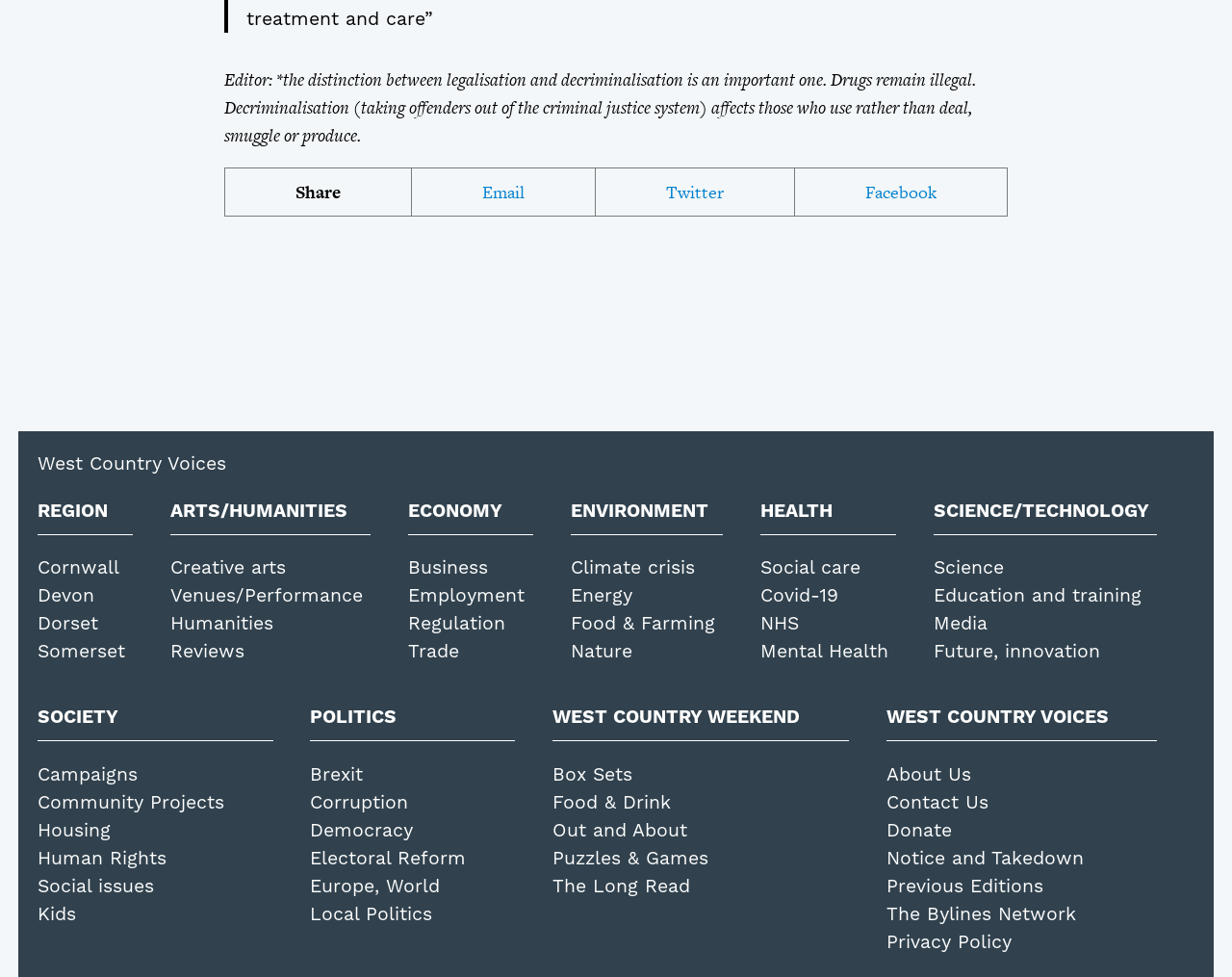Find the bounding box coordinates of the area that needs to be clicked in order to achieve the following instruction: "Share the article". The coordinates should be specified as four float numbers between 0 and 1, i.e., [left, top, right, bottom].

[0.24, 0.184, 0.276, 0.209]